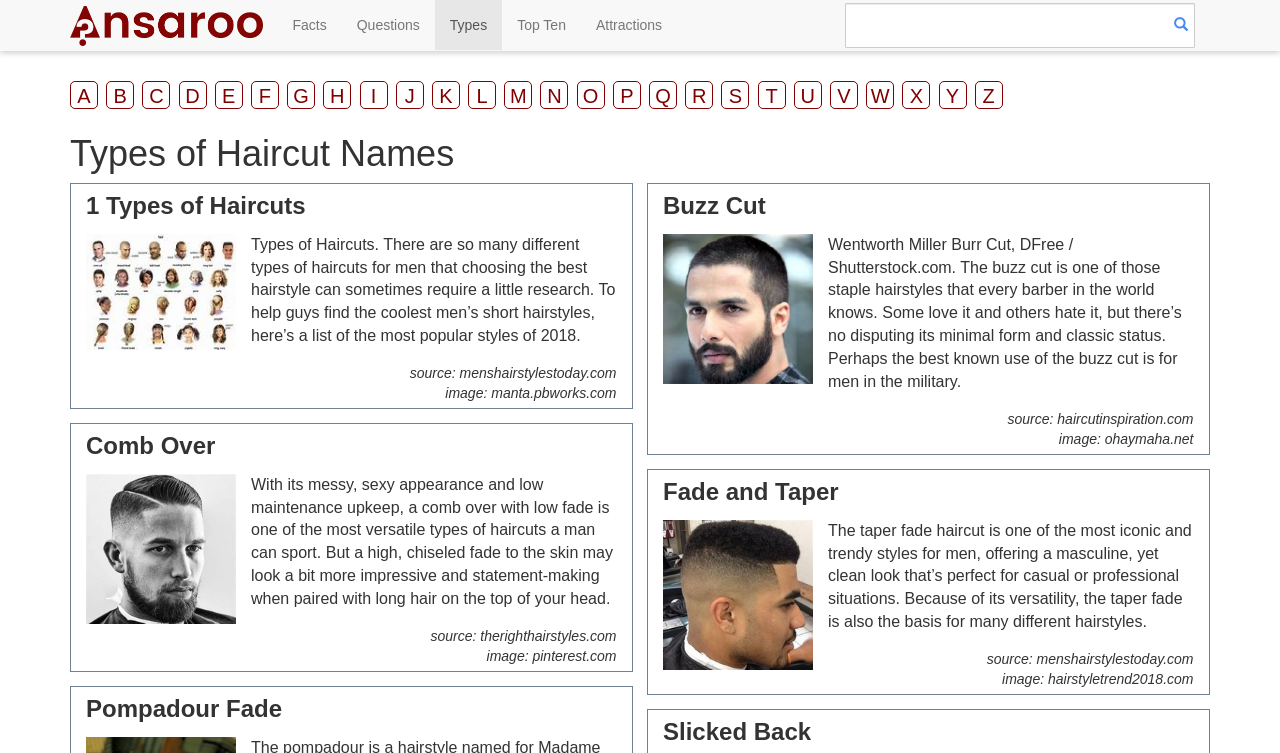Specify the bounding box coordinates of the area that needs to be clicked to achieve the following instruction: "Click on the 'Types' link".

[0.34, 0.0, 0.392, 0.066]